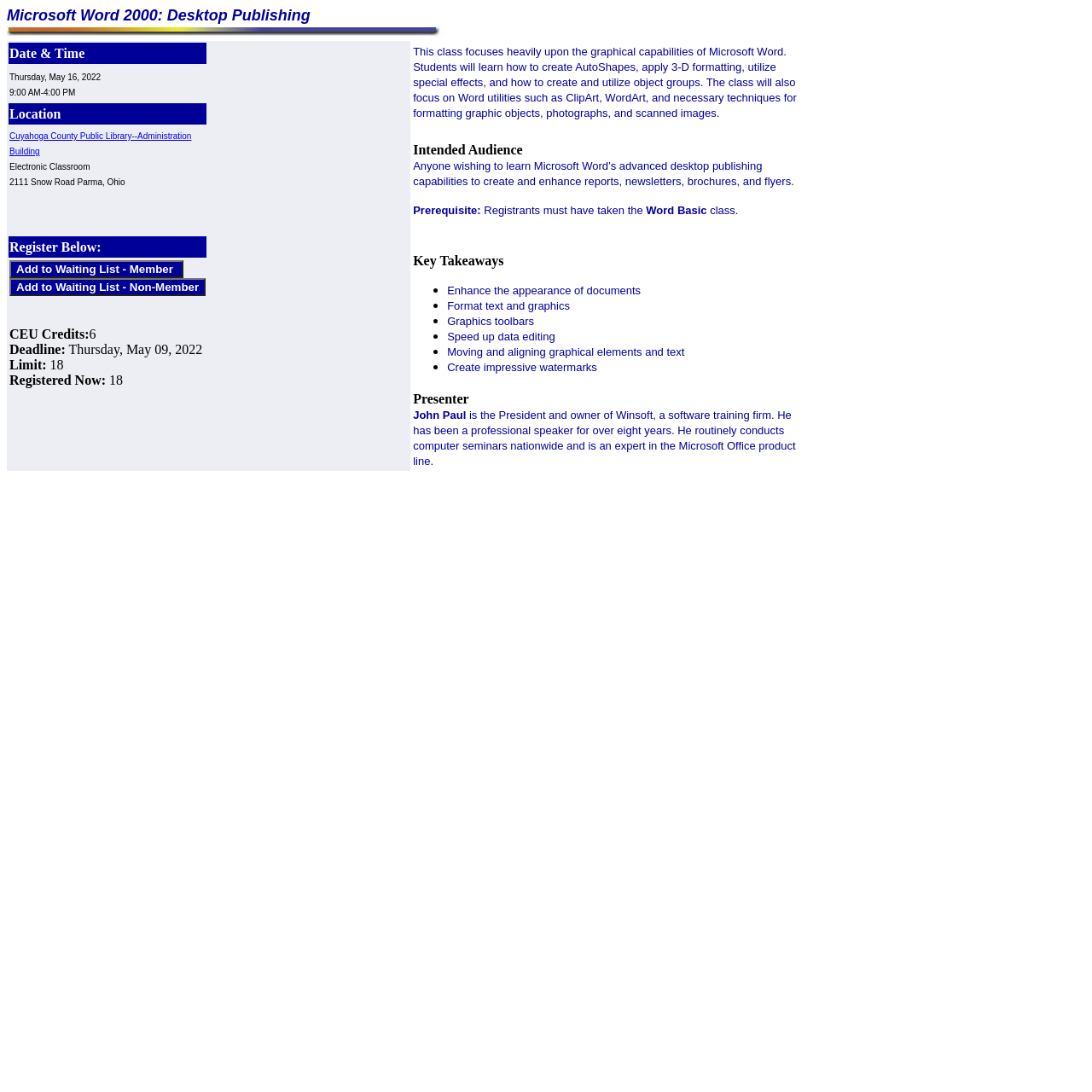Write a detailed summary of the webpage, including text, images, and layout.

This webpage is about a Microsoft Word 2000 course focused on desktop publishing. At the top, there is a title "Microsoft Word 2000: Desktop Publishing" with an image next to it. Below the title, there is a table with details about the course, including date and time, location, and registration information. The location is Cuyahoga County Public Library--Administration Building Electronic Classroom, and the course is scheduled for Thursday, May 16, 2022, from 9:00 AM to 4:00 PM.

To the right of the table, there is a block of text that describes the course. The course focuses on the graphical capabilities of Microsoft Word, including creating AutoShapes, applying 3-D formatting, and utilizing special effects. It also covers Word utilities such as ClipArt, WordArt, and formatting graphic objects, photographs, and scanned images. The intended audience is anyone who wants to learn Microsoft Word's advanced desktop publishing capabilities to create and enhance reports, newsletters, brochures, and flyers. A prerequisite for the course is that registrants must have taken the Word Basic class.

Below the course description, there is a section highlighting the key takeaways from the course, including enhancing the appearance of documents, formatting text and graphics, using graphics toolbars, speeding up data editing, moving and aligning graphical elements and text, and creating impressive watermarks. Finally, there is a brief bio of the presenter, John Paul, who is the President and owner of Winsoft, a software training firm, and an expert in the Microsoft Office product line.